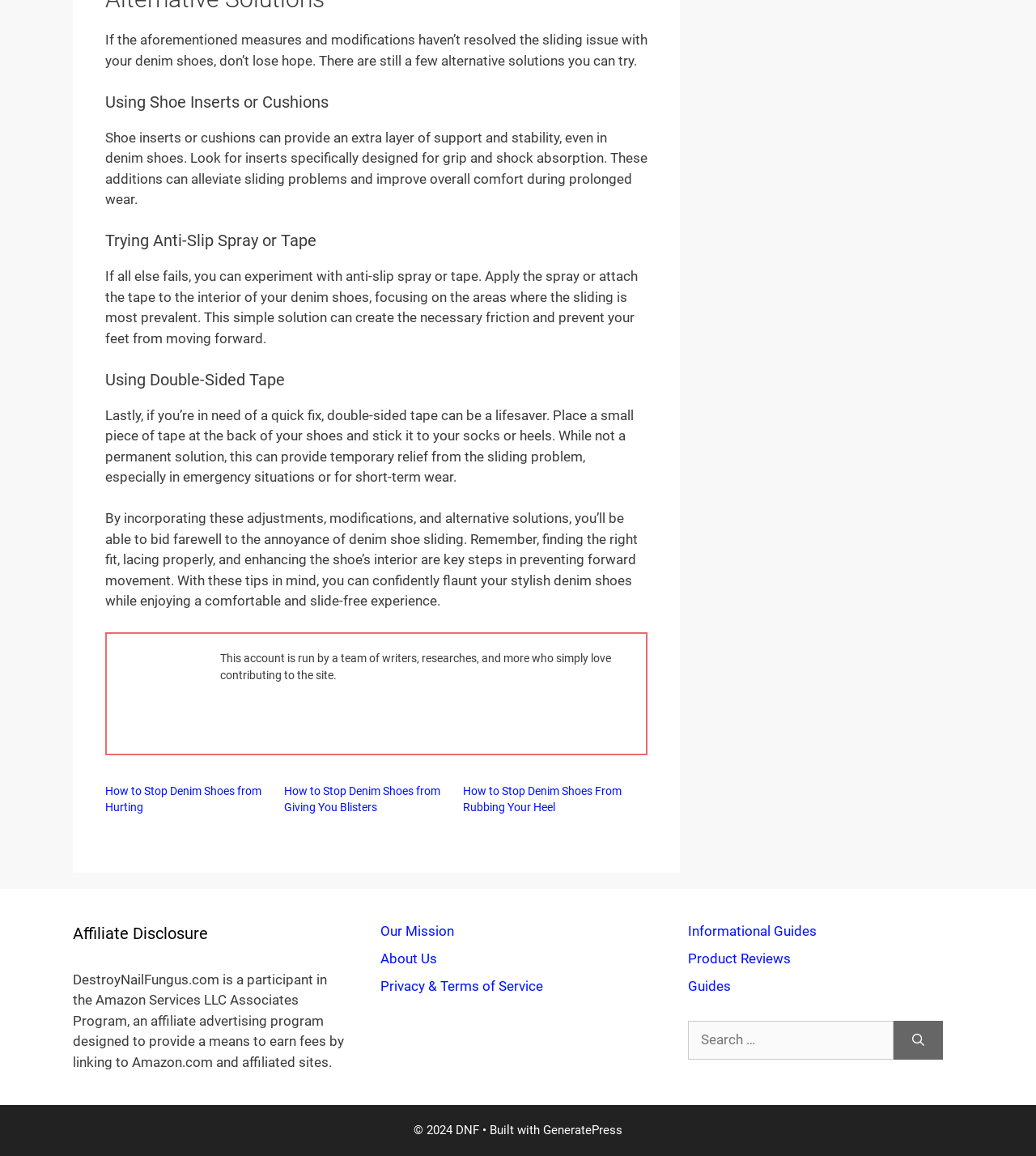What is the purpose of the search box at the bottom of the webpage?
Answer the question in a detailed and comprehensive manner.

The search box at the bottom of the webpage allows users to search for specific topics, such as informational guides or product reviews, within the website.